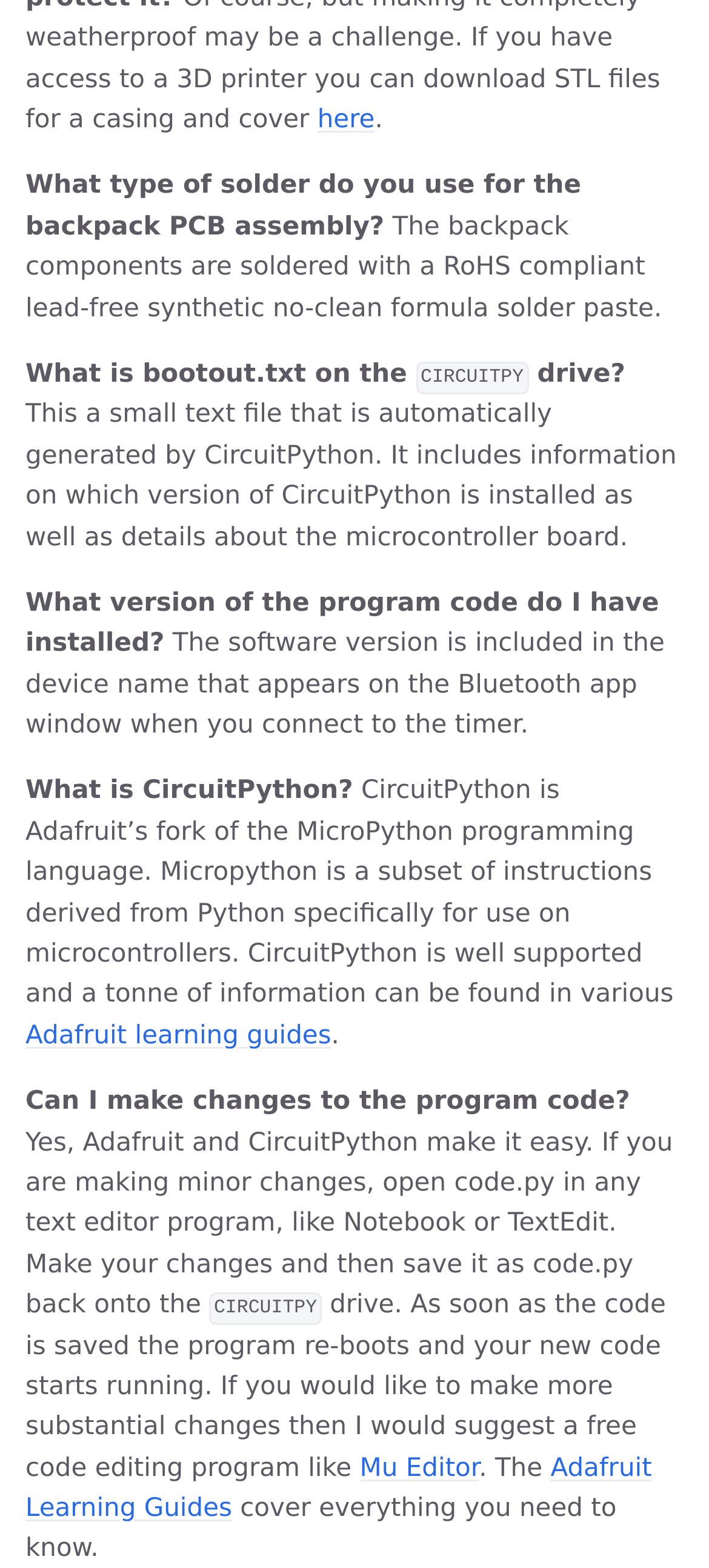Provide a one-word or short-phrase answer to the question:
How can I make changes to the program code?

Open code.py in a text editor and save it back onto the CIRCUITPY drive